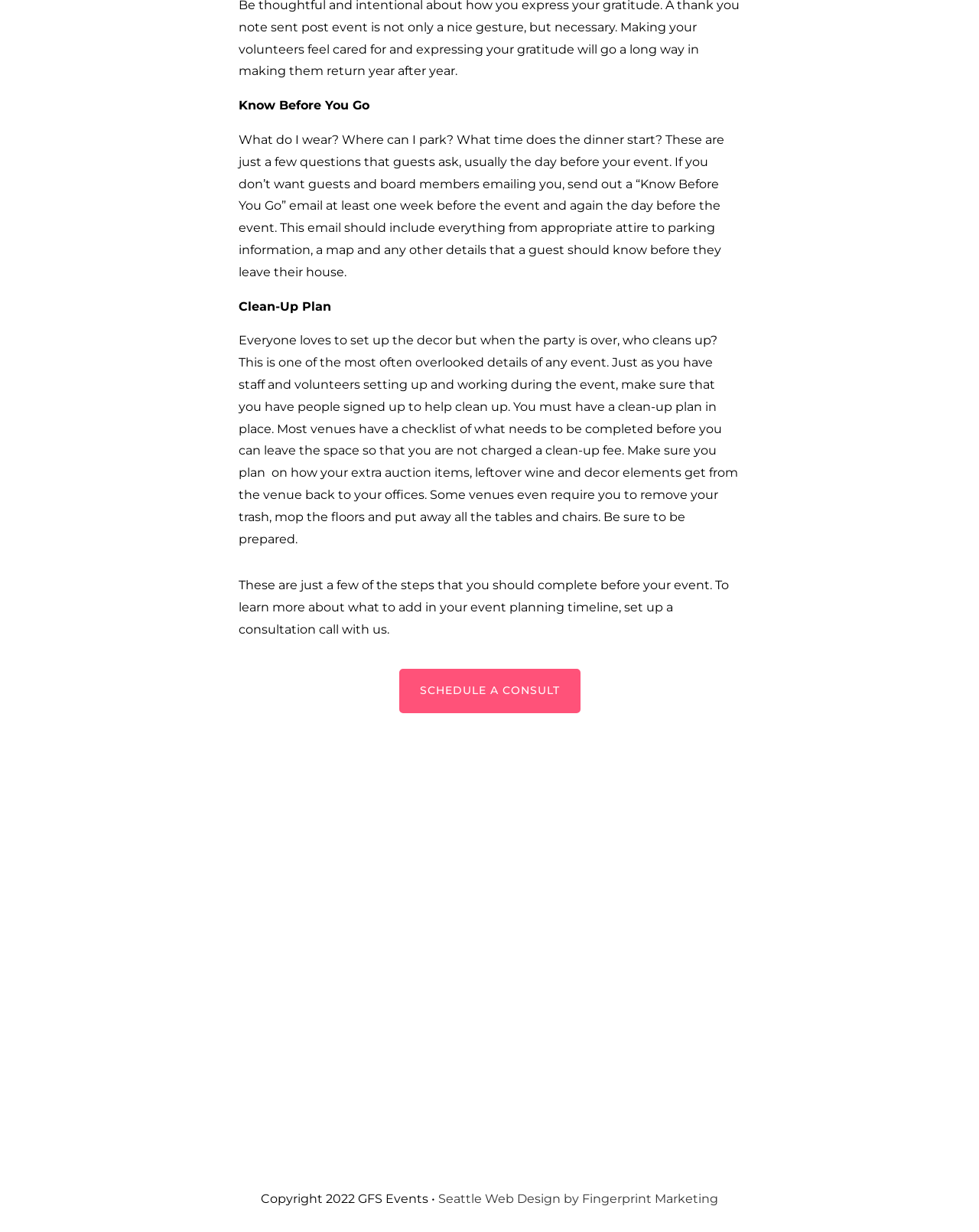What is the purpose of the 'Know Before You Go' email?
Refer to the image and provide a one-word or short phrase answer.

Provide event details